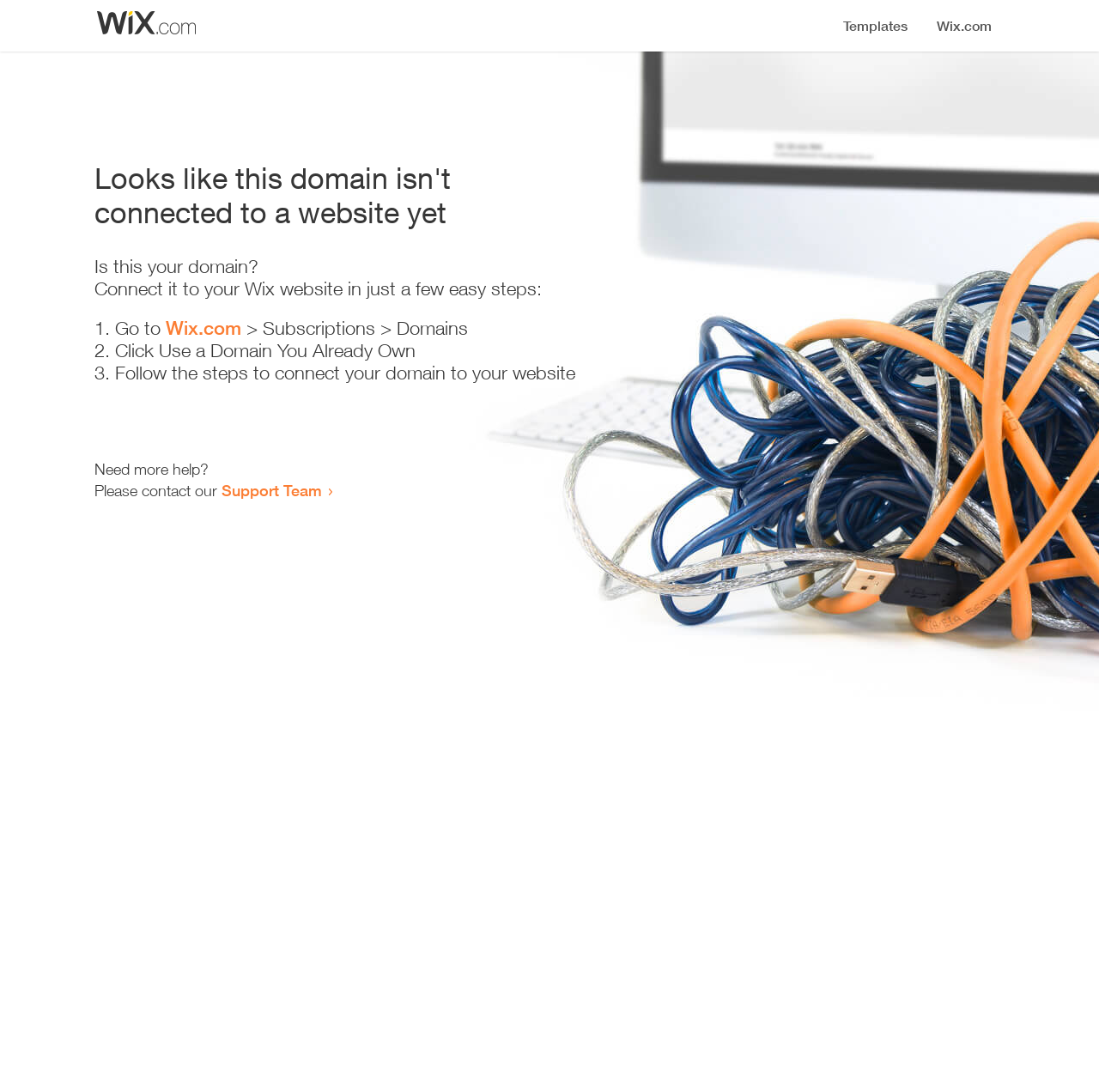Determine the bounding box coordinates of the UI element described below. Use the format (top-left x, top-left y, bottom-right x, bottom-right y) with floating point numbers between 0 and 1: Support Team

[0.202, 0.44, 0.293, 0.458]